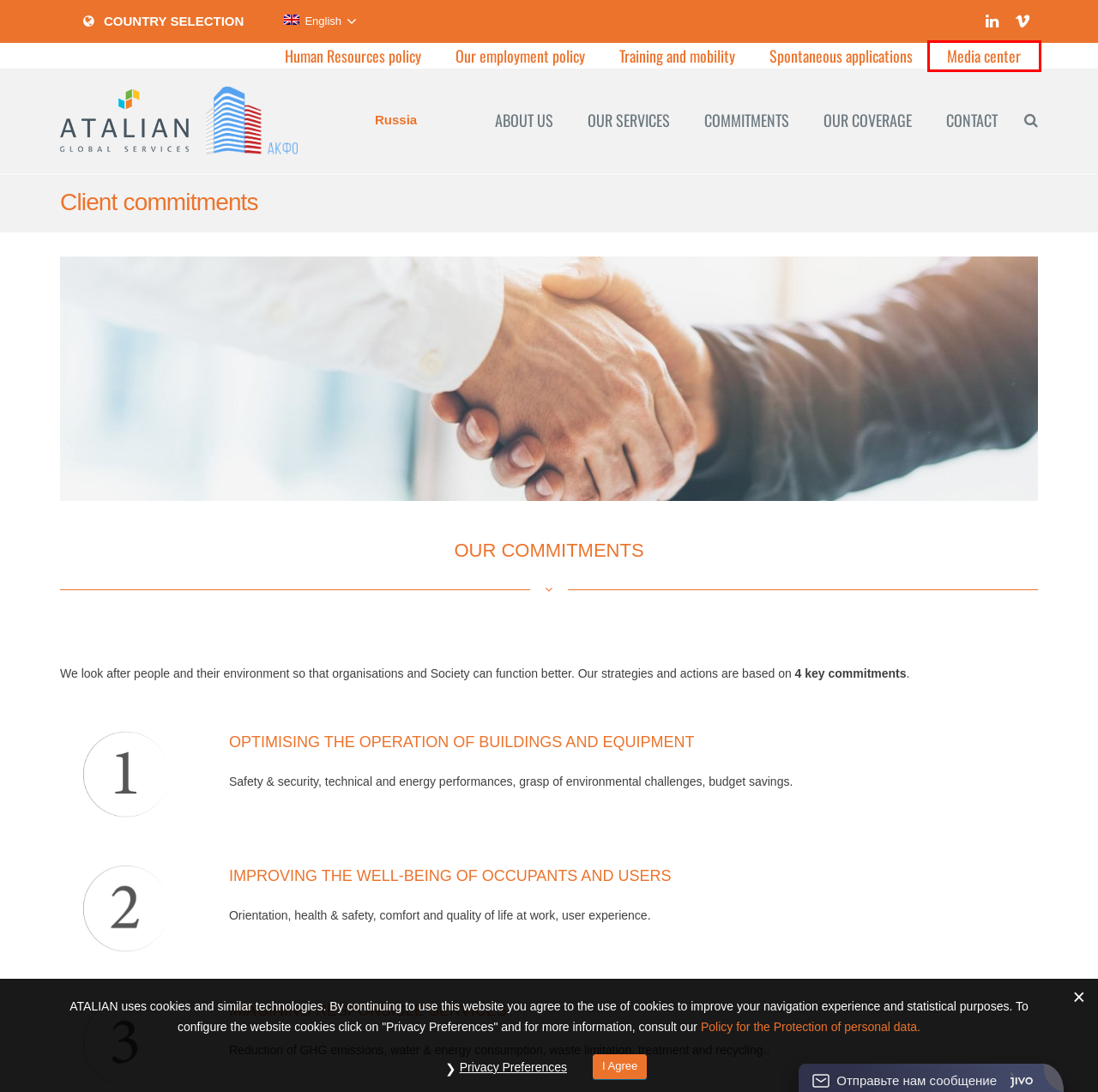Look at the given screenshot of a webpage with a red rectangle bounding box around a UI element. Pick the description that best matches the new webpage after clicking the element highlighted. The descriptions are:
A. Spontaneous applications - Atalian Russia
B. Coverage - Atalian Russia
C. Training and mobility - Atalian Russia
D. GLOBAL LEADER OF FACILITY MANAGEMENT - ATALIAN RUSSIA
E. Media center - Atalian Russia
F. Contact - Atalian Russia
G. Our employment policy - Atalian Russia
H. Policy for the protection of personal data - Atalian Russia

E